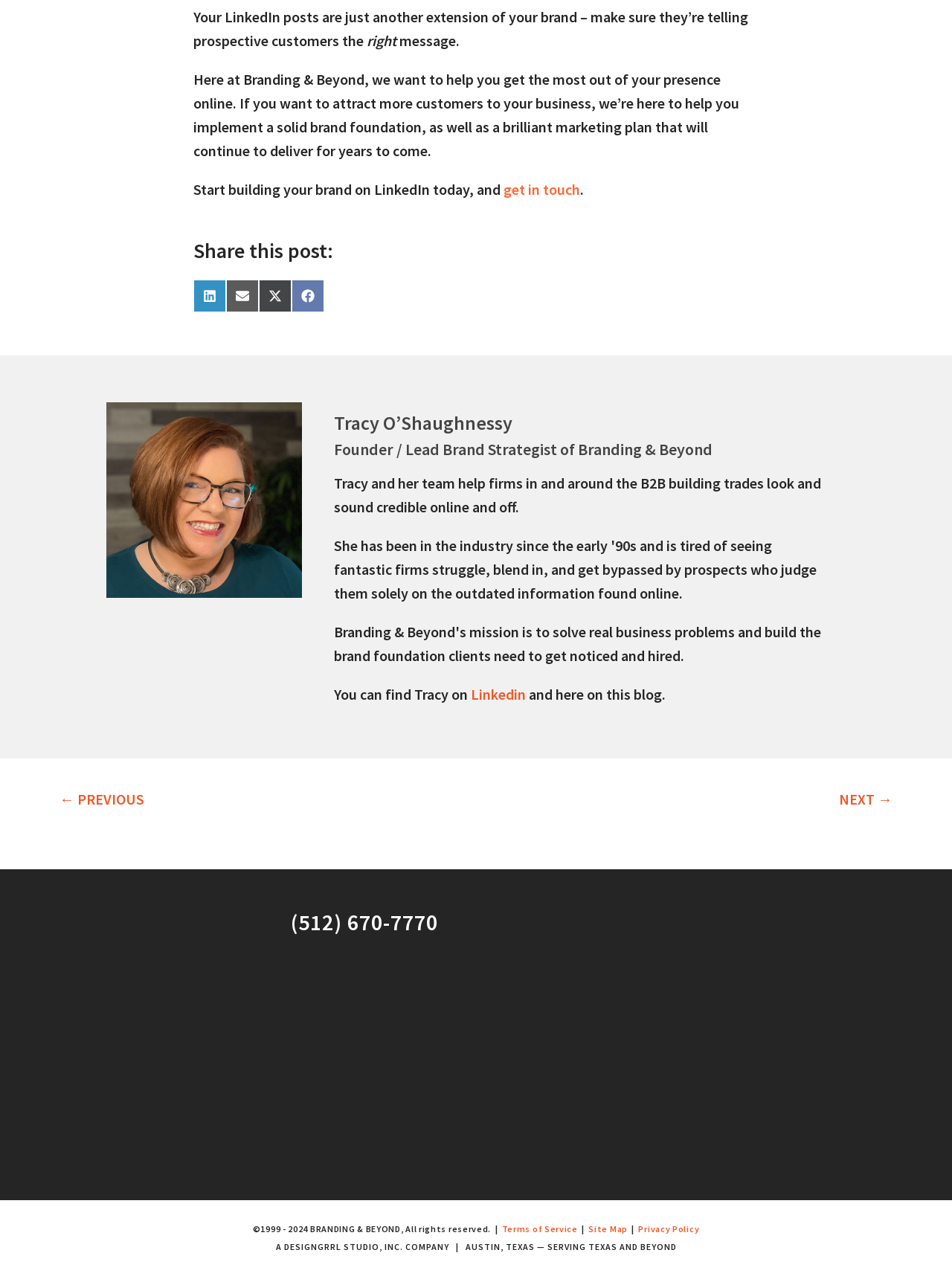Answer this question in one word or a short phrase: What is the phone number mentioned on the webpage?

(512) 670-7770